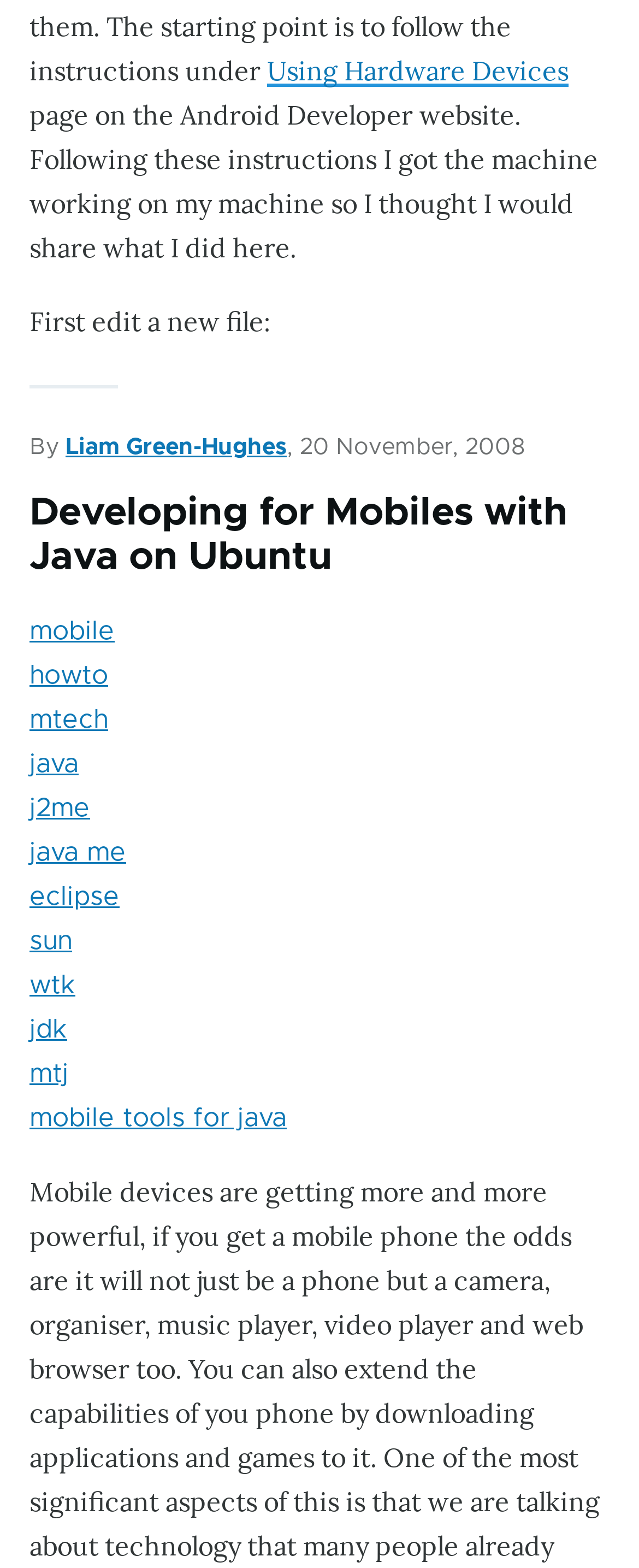Use a single word or phrase to answer this question: 
What are some related topics mentioned on the page?

mobile, java, eclipse, etc.